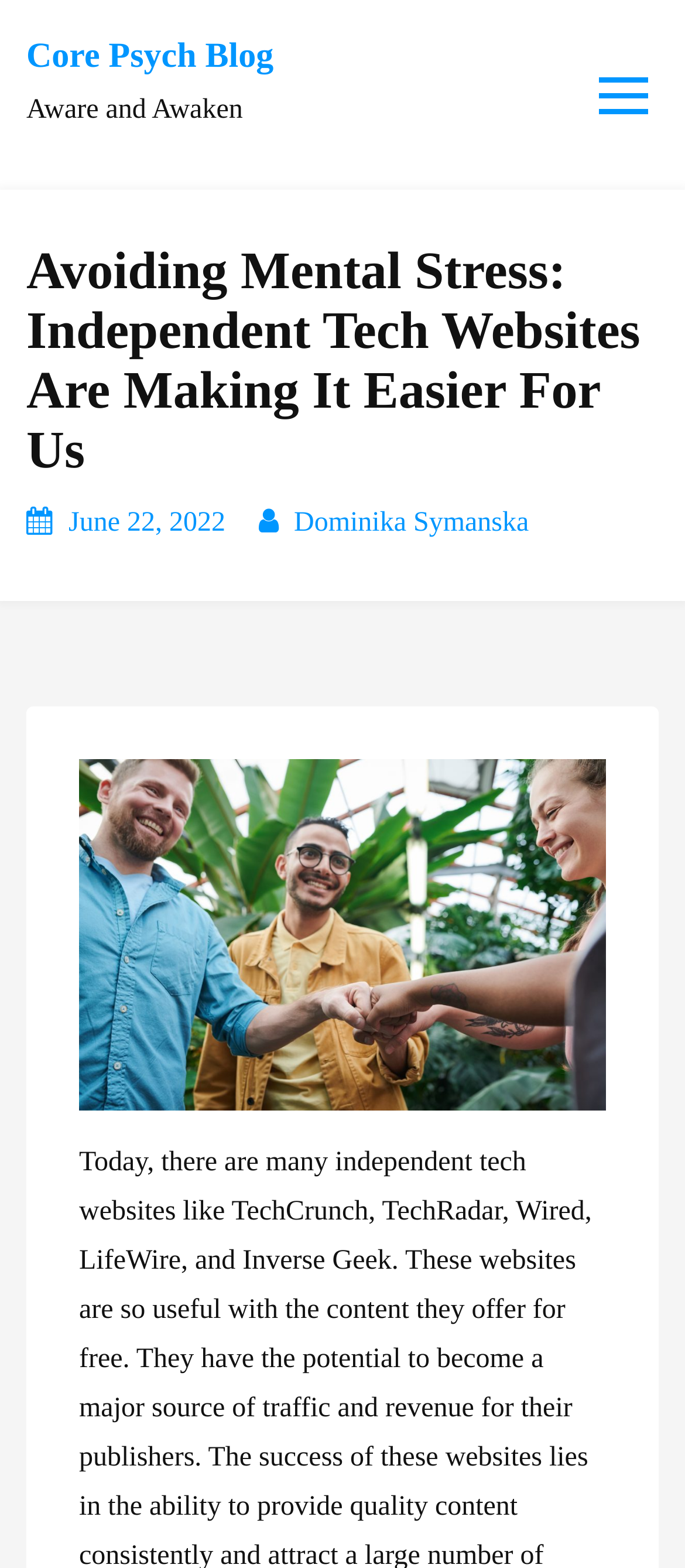Explain the webpage in detail.

The webpage is a blog post titled "Avoiding Mental Stress: Independent Tech Websites Are Making It Easier For Us" on the Core Psych Blog. At the top left, there is a link to the blog's homepage, labeled "Core Psych Blog". Next to it, there is a static text "Aware and Awaken". On the top right, there is a button to expand the primary menu.

Below the top section, there is a header that spans the entire width of the page, containing the title of the blog post. The title is followed by a link to the publication date, "June 22, 2022", and another link to the author's name, "Dominika Symanska", which is positioned to the right of the publication date.